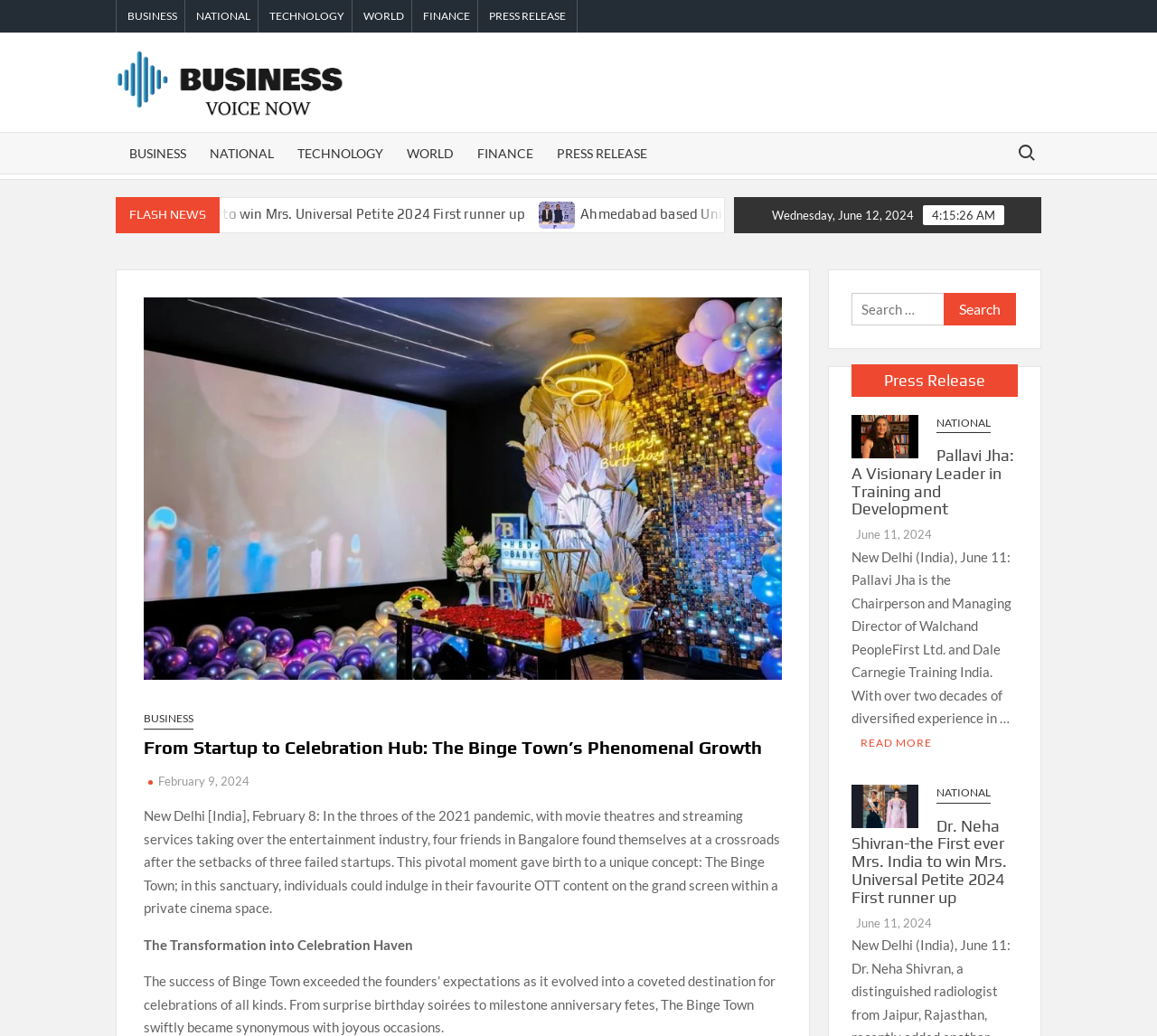Please identify the coordinates of the bounding box for the clickable region that will accomplish this instruction: "Read more about Ahmedabad based United Cotfab Limited’s IPO".

[0.403, 0.199, 0.799, 0.214]